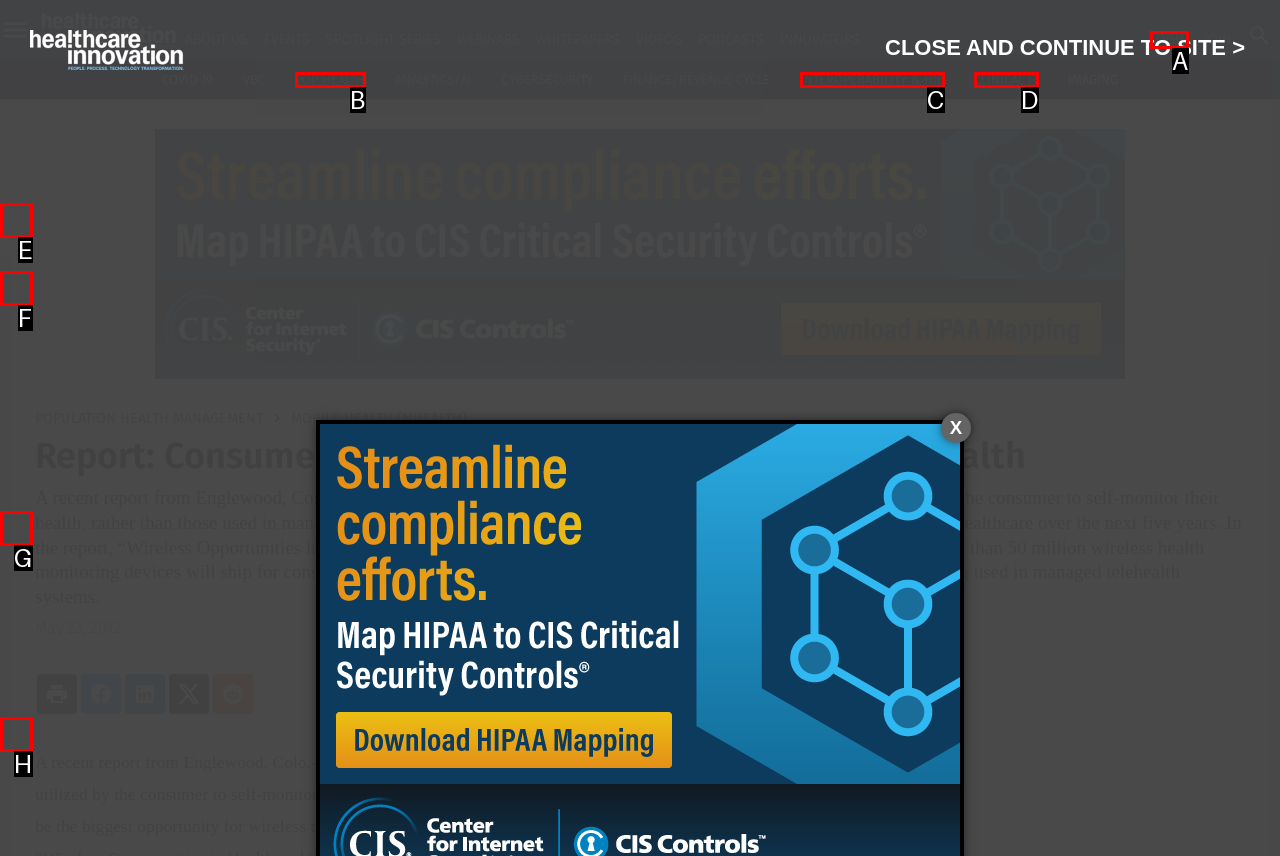Based on the element description: Policy & Value-Based Care, choose the HTML element that matches best. Provide the letter of your selected option.

E